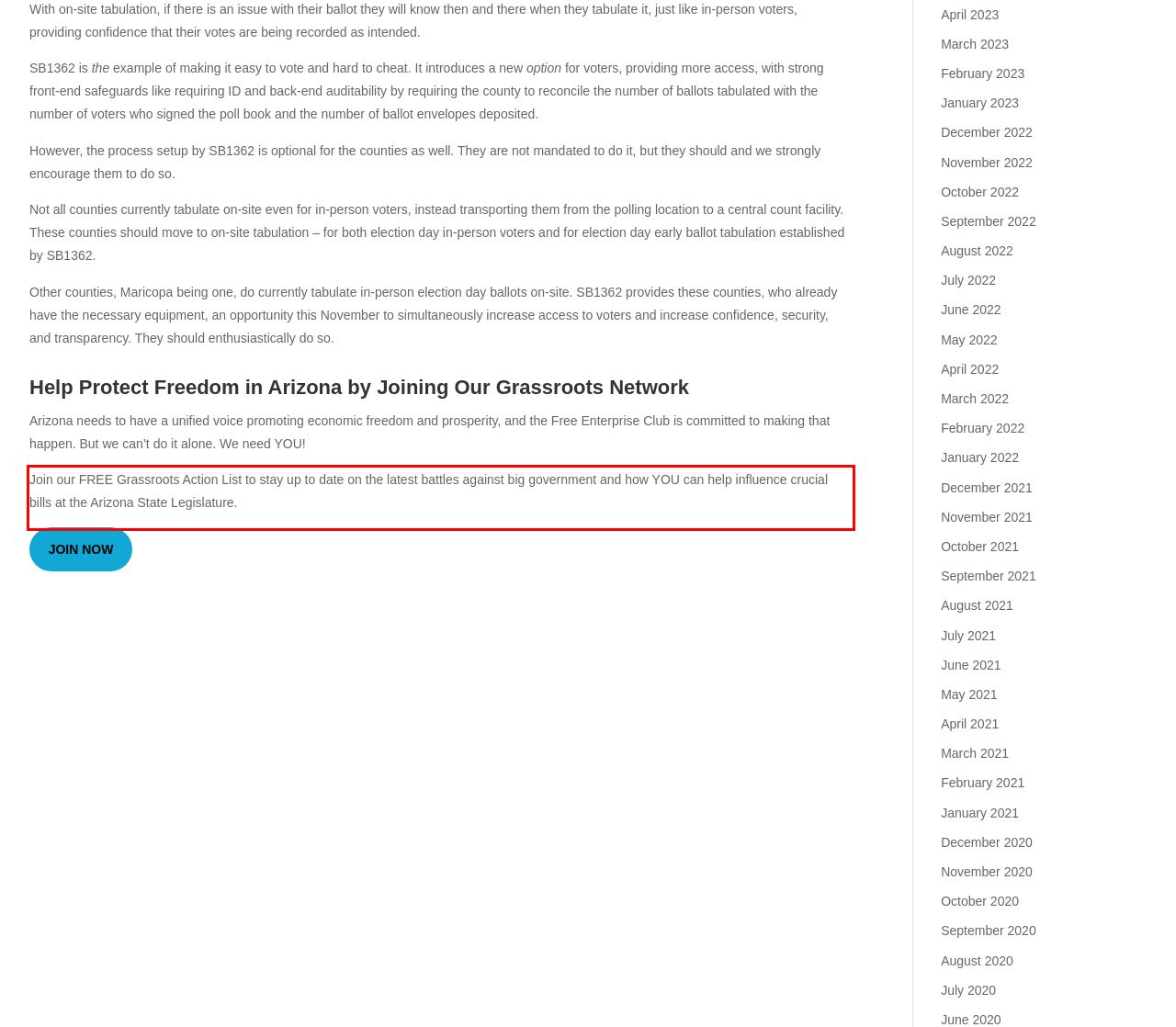Given a screenshot of a webpage containing a red bounding box, perform OCR on the text within this red bounding box and provide the text content.

Join our FREE Grassroots Action List to stay up to date on the latest battles against big government and how YOU can help influence crucial bills at the Arizona State Legislature.